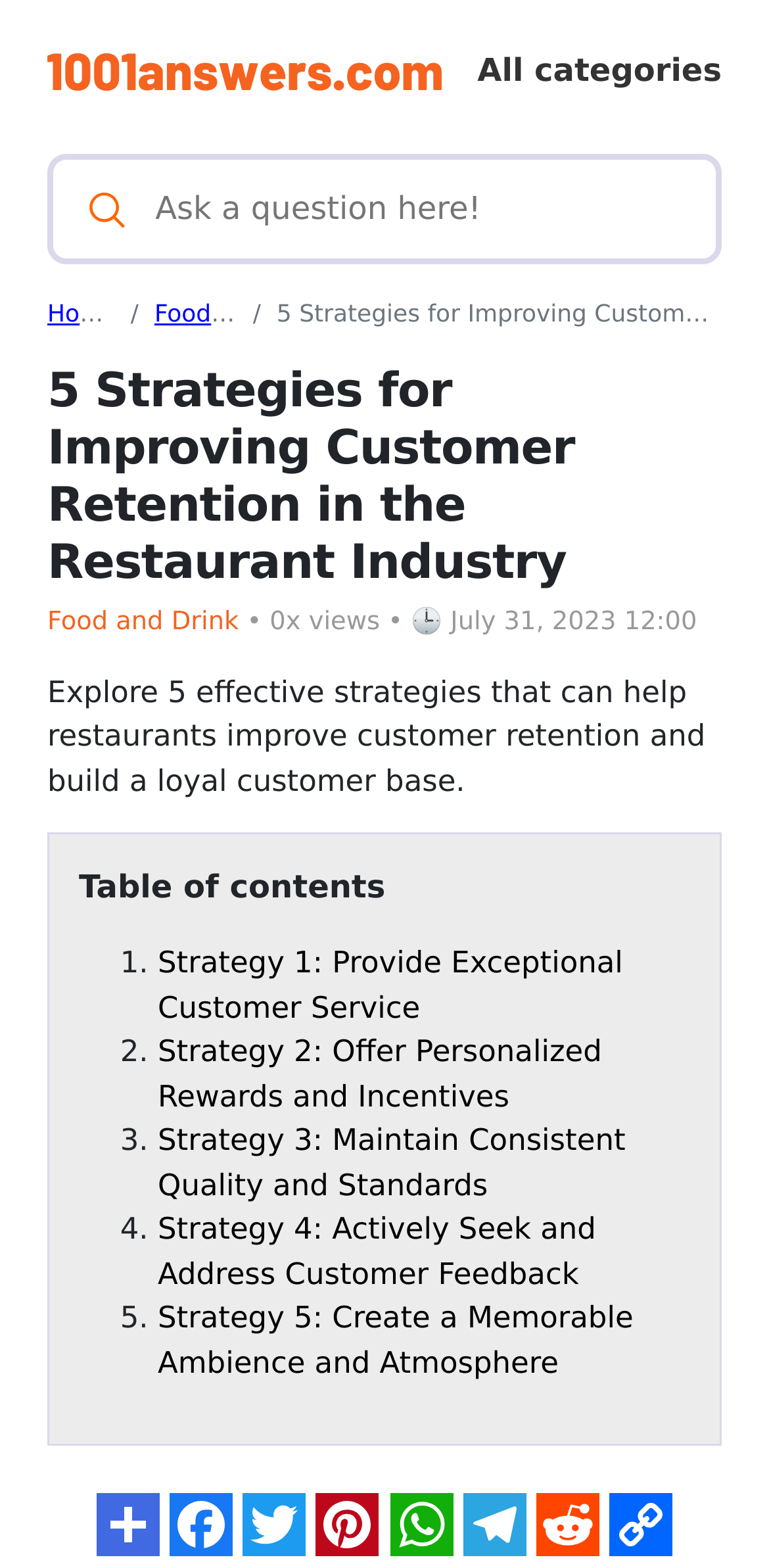Identify the bounding box coordinates of the region I need to click to complete this instruction: "Click the 1001answers.com logo".

[0.062, 0.03, 0.574, 0.068]